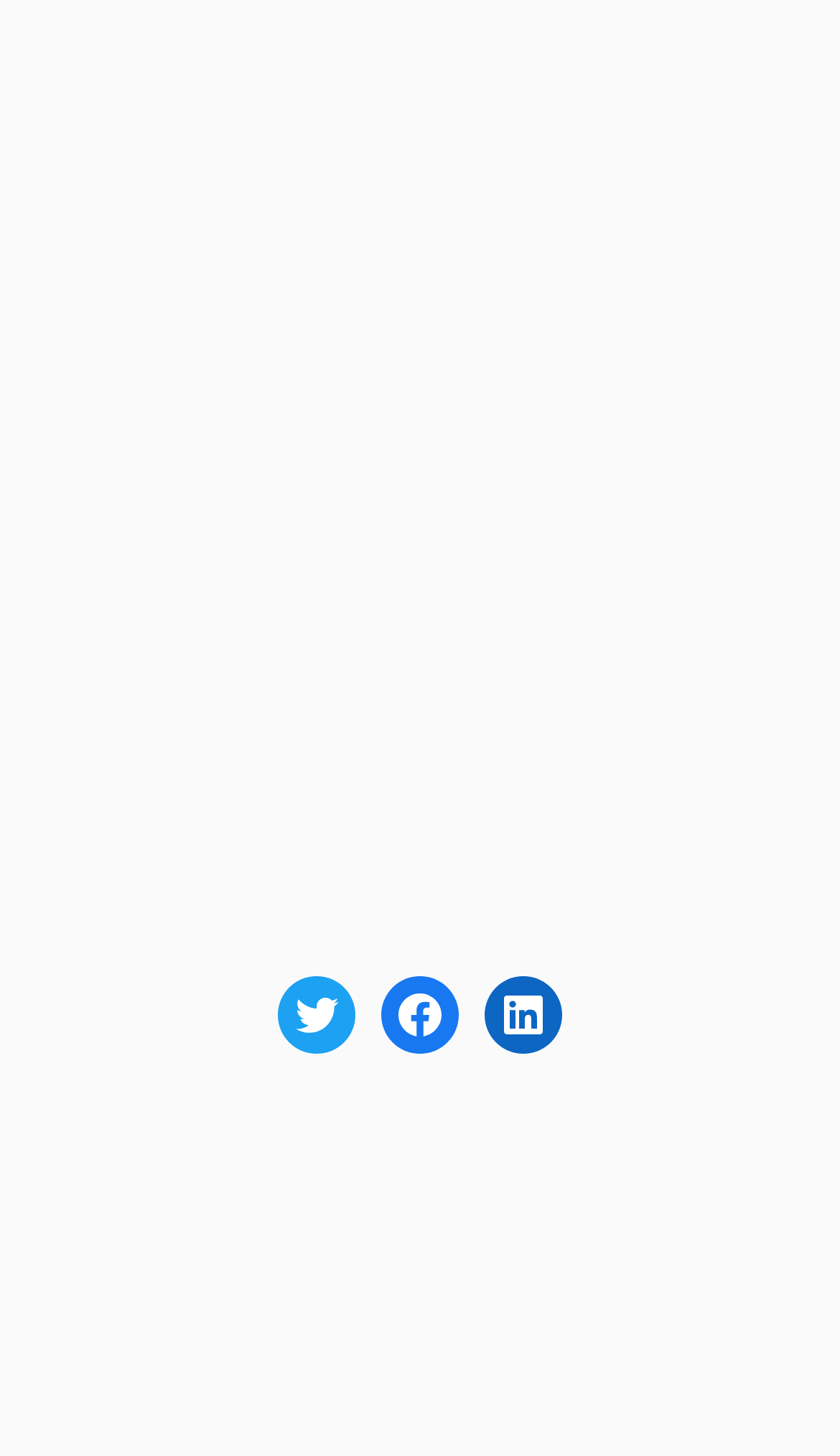Find the bounding box coordinates of the element to click in order to complete the given instruction: "Go to the EDUCATION section."

None